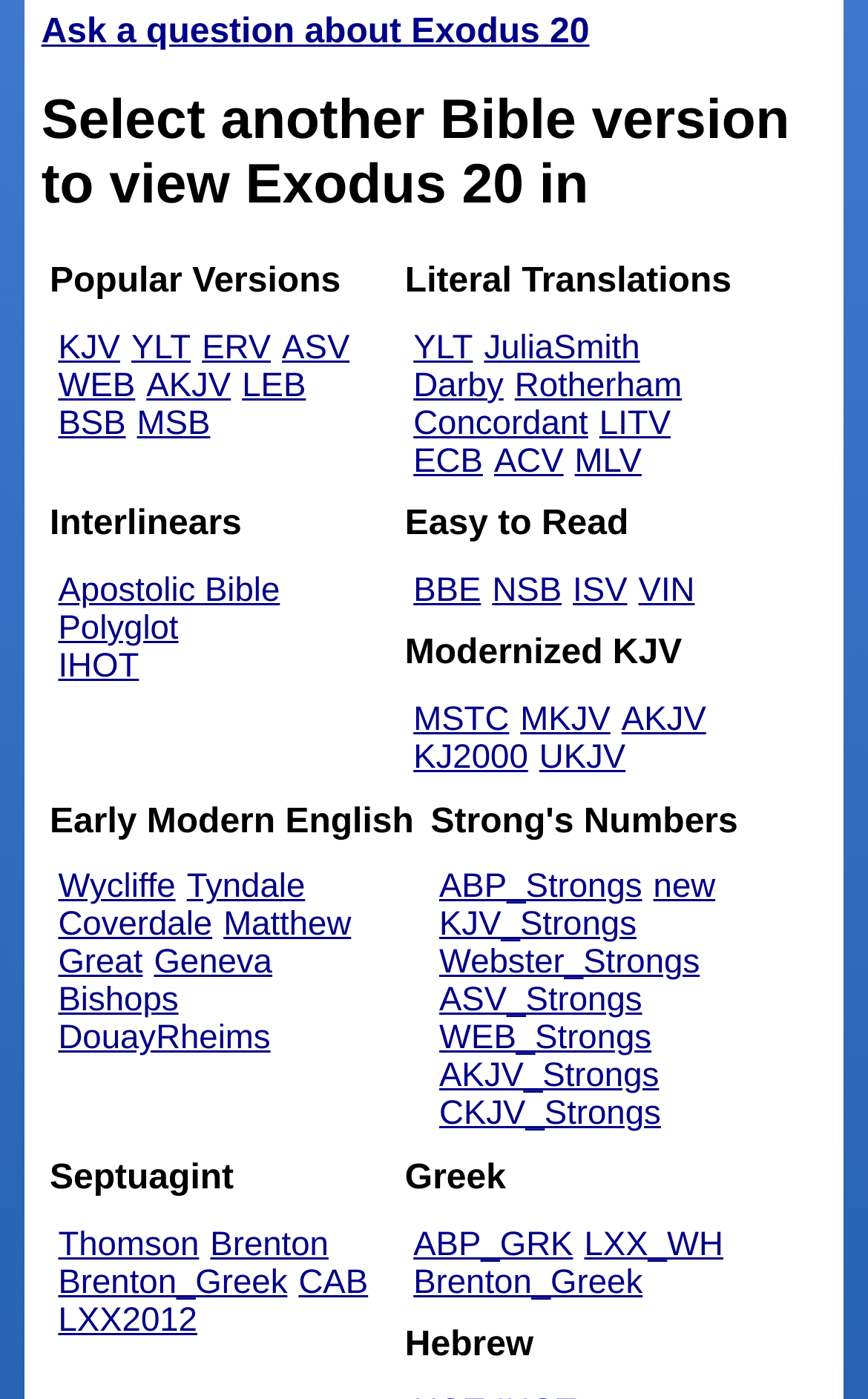Please specify the bounding box coordinates in the format (top-left x, top-left y, bottom-right x, bottom-right y), with all values as floating point numbers between 0 and 1. Identify the bounding box of the UI element described by: ASV

[0.325, 0.235, 0.403, 0.262]